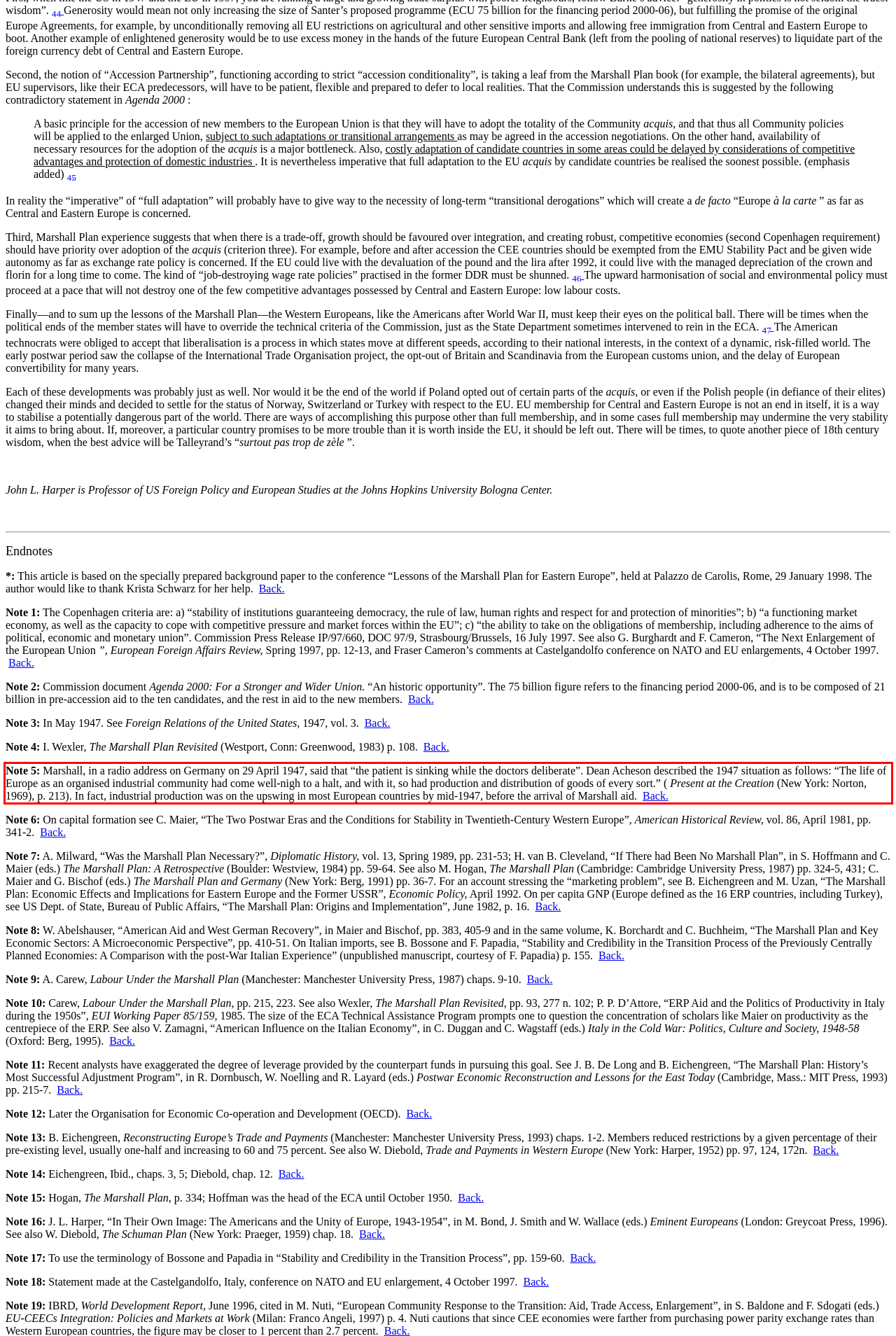Perform OCR on the text inside the red-bordered box in the provided screenshot and output the content.

Note 5: Marshall, in a radio address on Germany on 29 April 1947, said that “the patient is sinking while the doctors deliberate”. Dean Acheson described the 1947 situation as follows: “The life of Europe as an organised industrial community had come well-nigh to a halt, and with it, so had production and distribution of goods of every sort.” ( Present at the Creation (New York: Norton, 1969), p. 213). In fact, industrial production was on the upswing in most European countries by mid-1947, before the arrival of Marshall aid. Back.